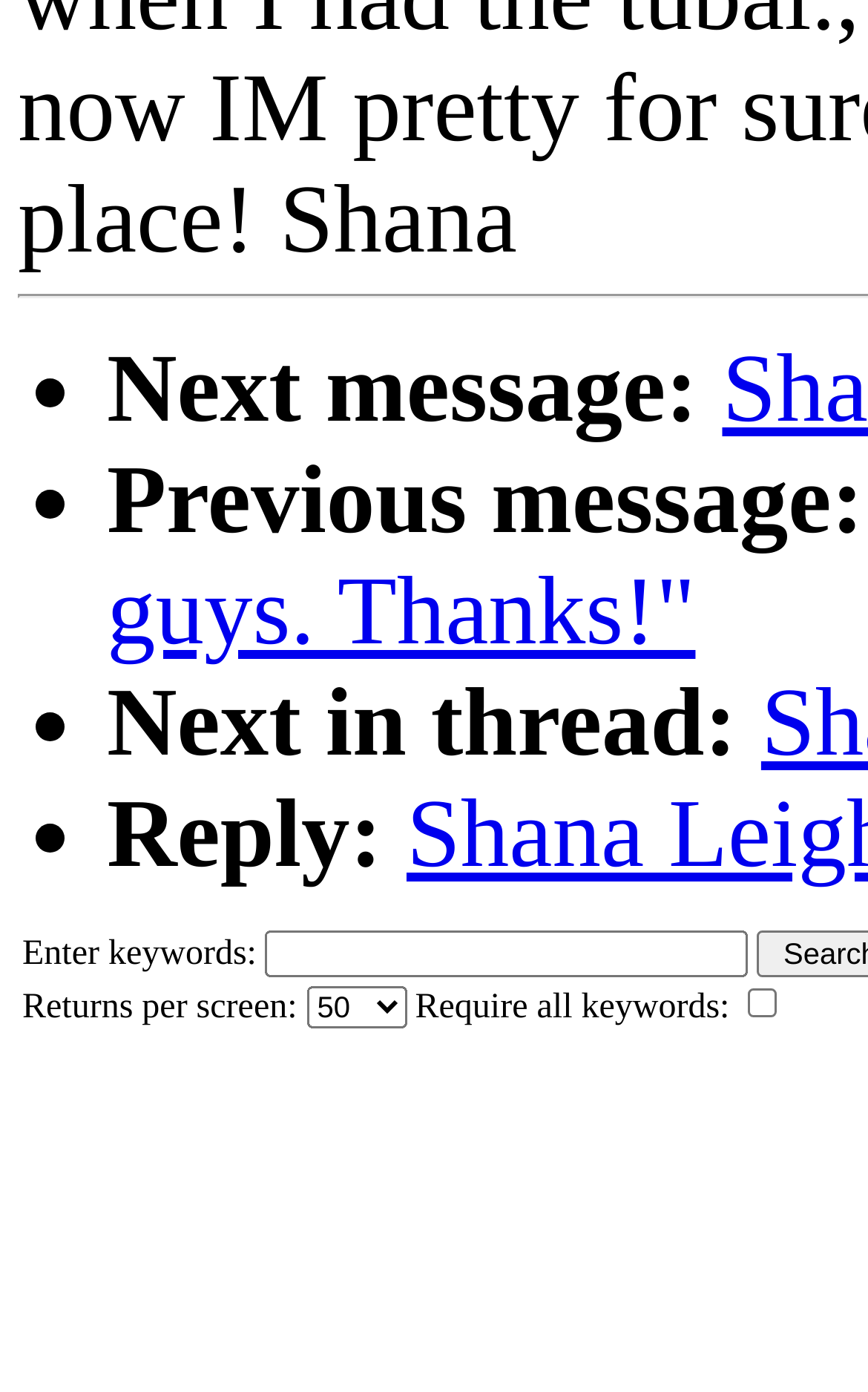Give a one-word or one-phrase response to the question: 
How many list markers are there?

4